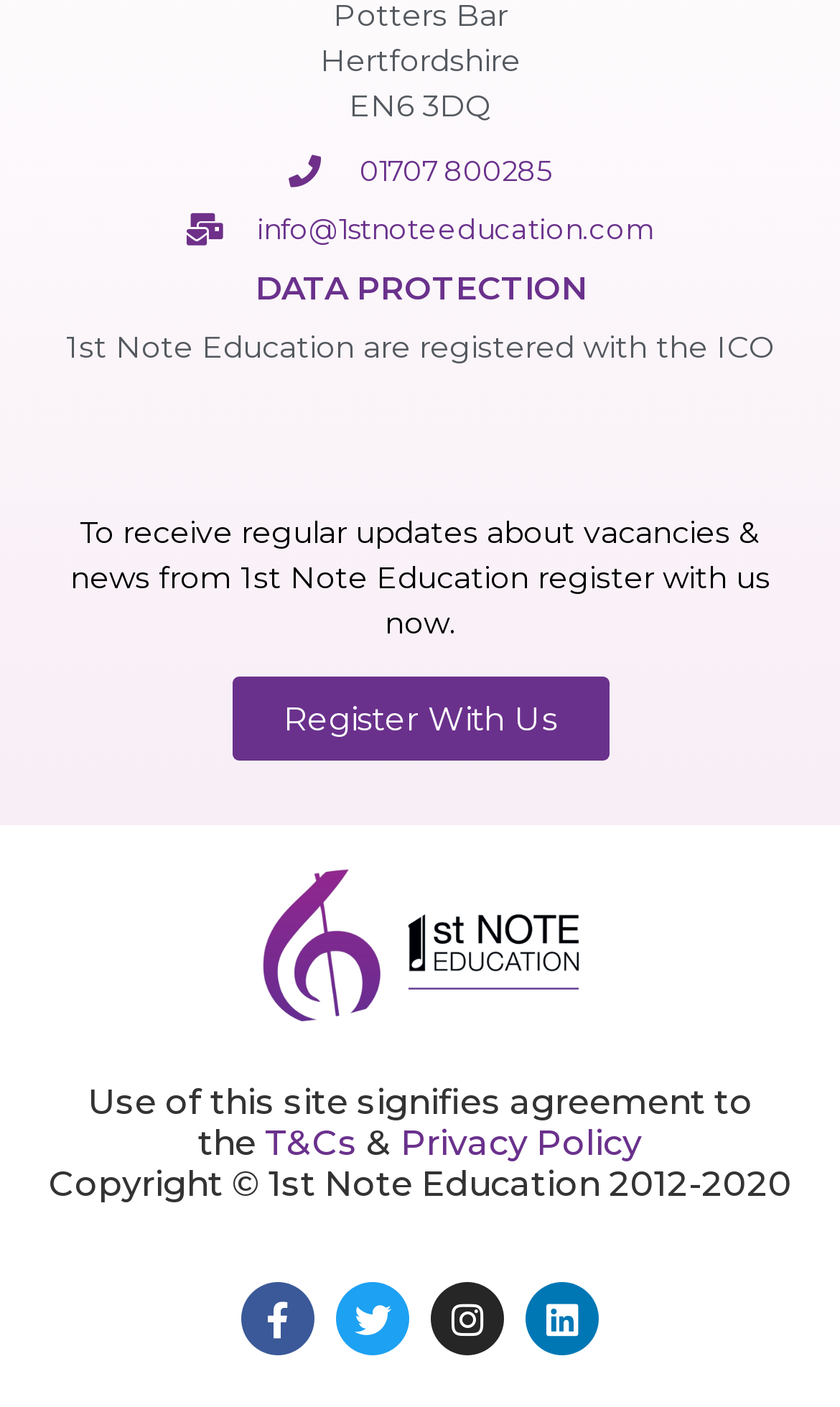Provide the bounding box coordinates of the HTML element described by the text: "Twitter". The coordinates should be in the format [left, top, right, bottom] with values between 0 and 1.

[0.4, 0.912, 0.487, 0.964]